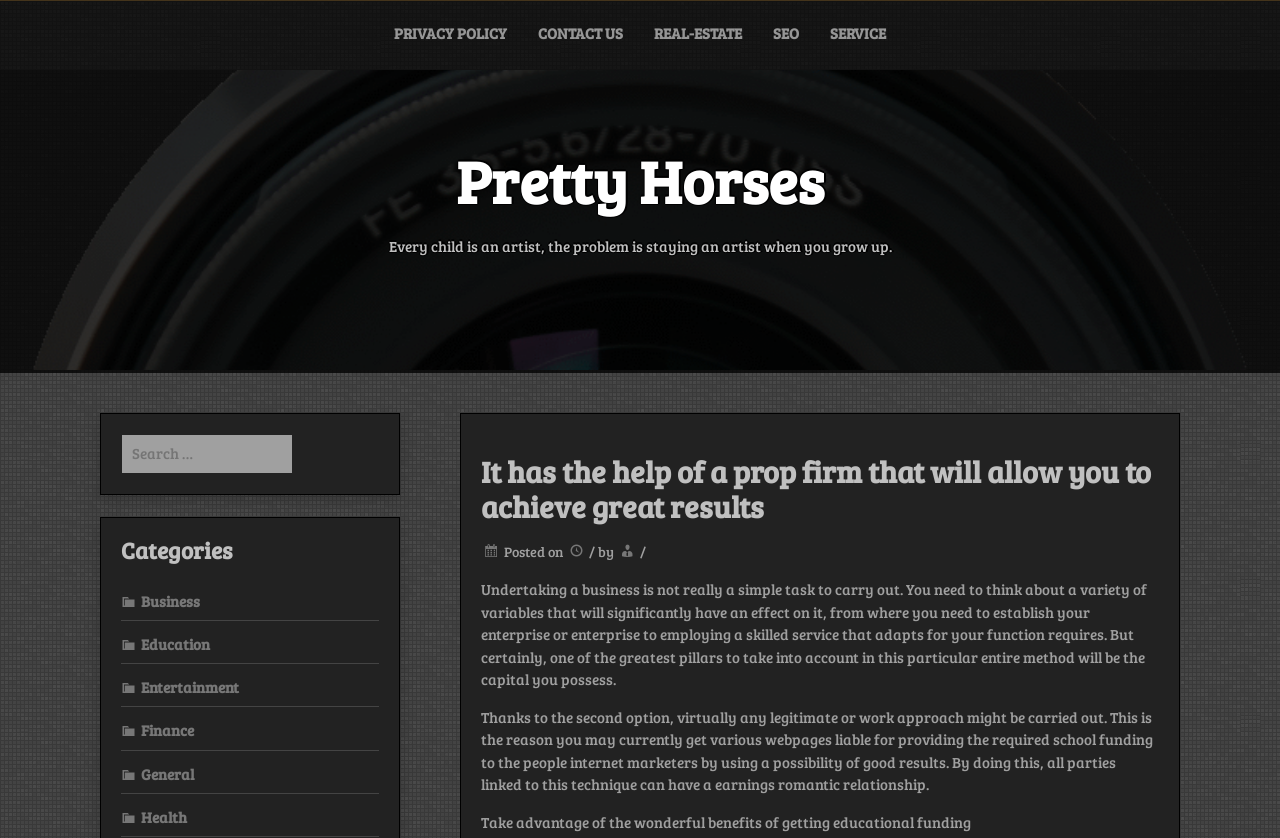Can you find and provide the main heading text of this webpage?

It has the help of a prop firm that will allow you to achieve great results